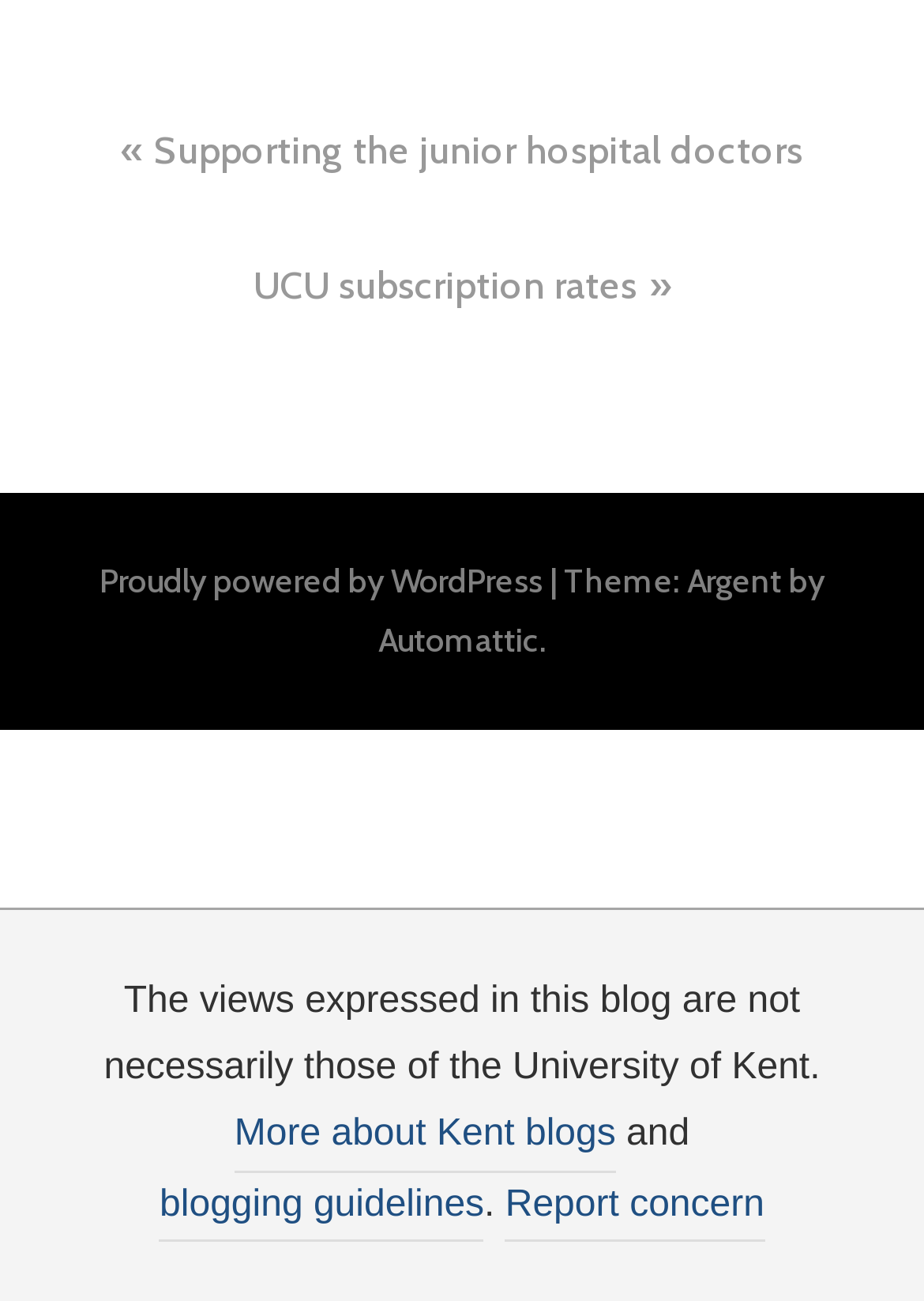Please reply with a single word or brief phrase to the question: 
What is the name of the blog platform?

WordPress